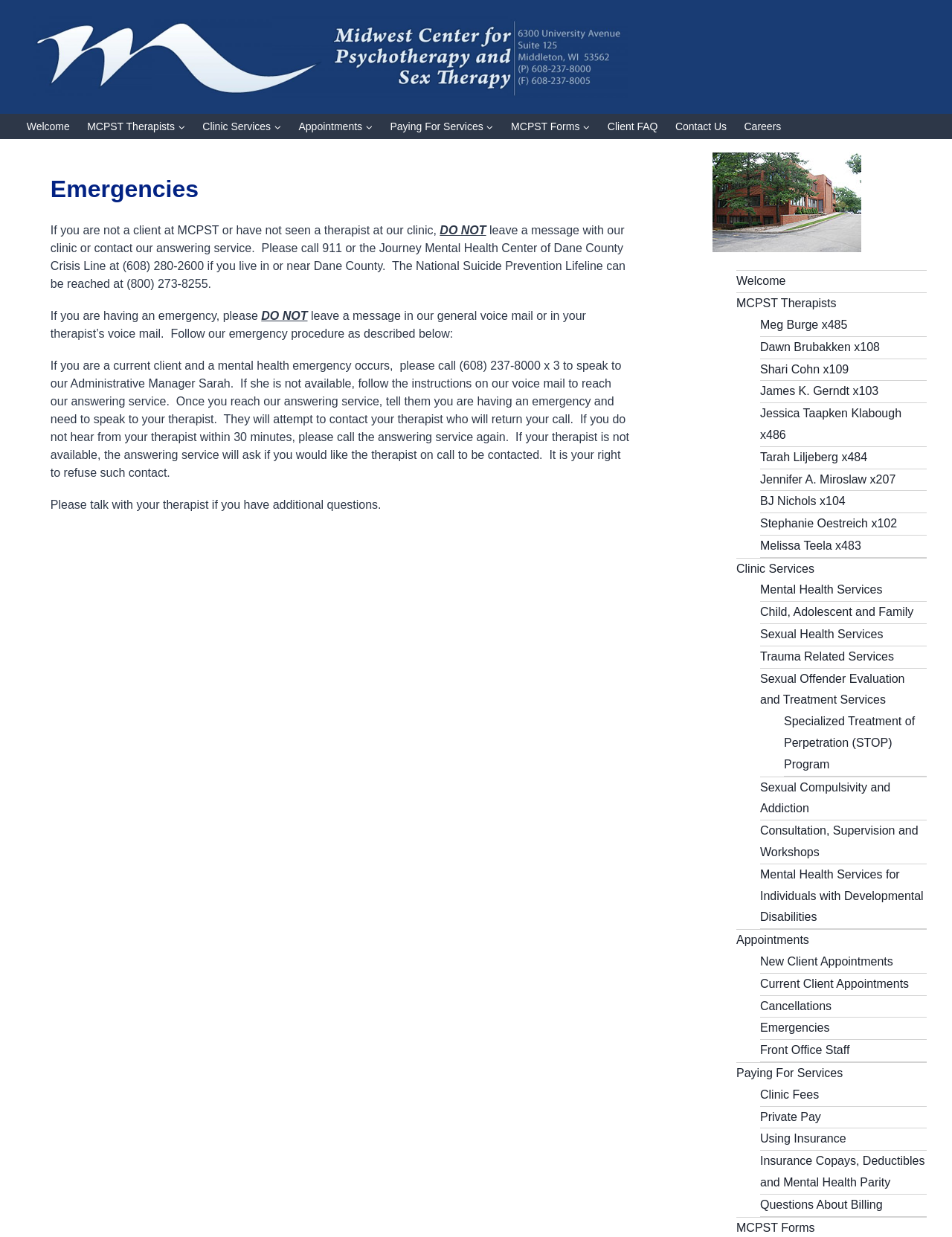Find the bounding box coordinates of the element's region that should be clicked in order to follow the given instruction: "Click the 'Clinic Services' link". The coordinates should consist of four float numbers between 0 and 1, i.e., [left, top, right, bottom].

[0.204, 0.092, 0.305, 0.113]